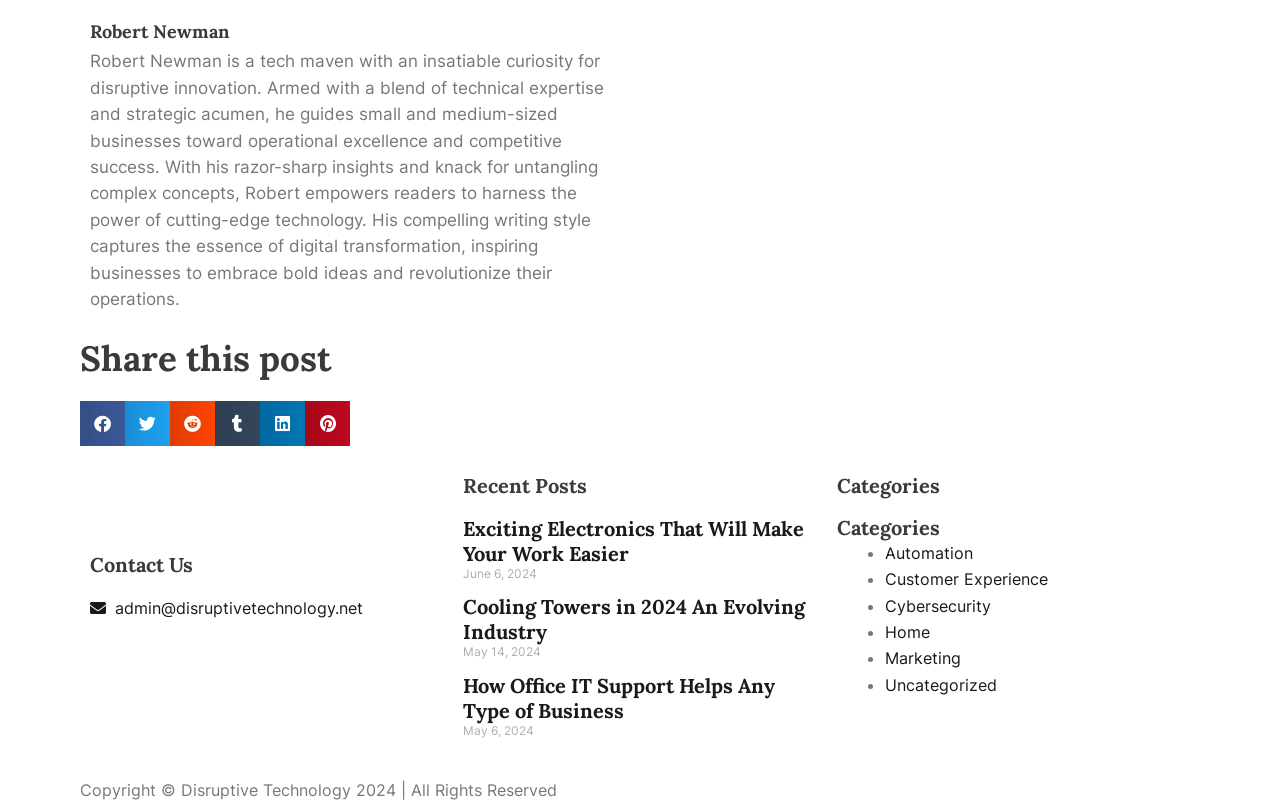Can you find the bounding box coordinates of the area I should click to execute the following instruction: "Share this post on facebook"?

[0.062, 0.496, 0.098, 0.552]